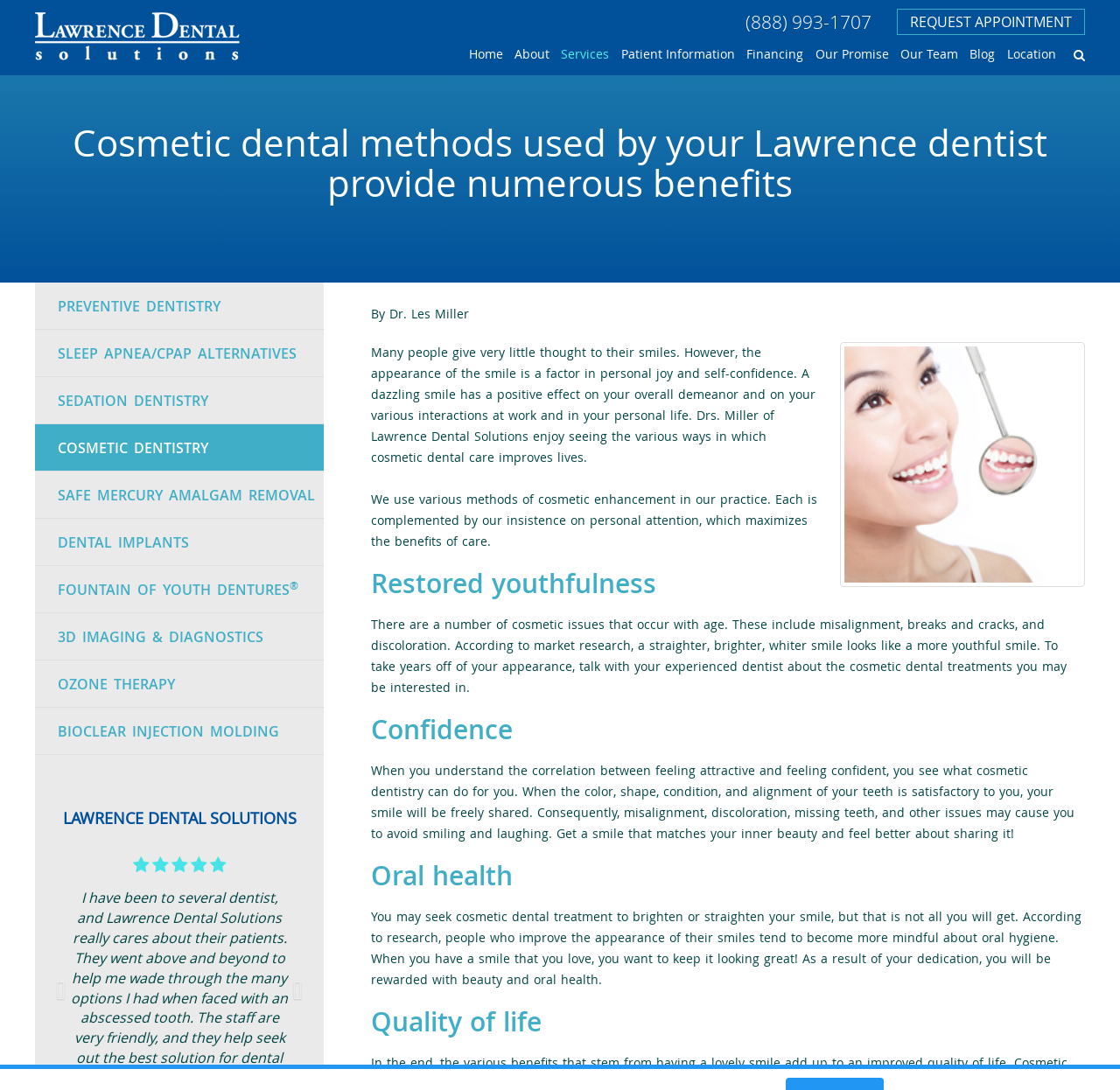Answer this question in one word or a short phrase: What is the phone number to call for an appointment?

(888) 993-1707